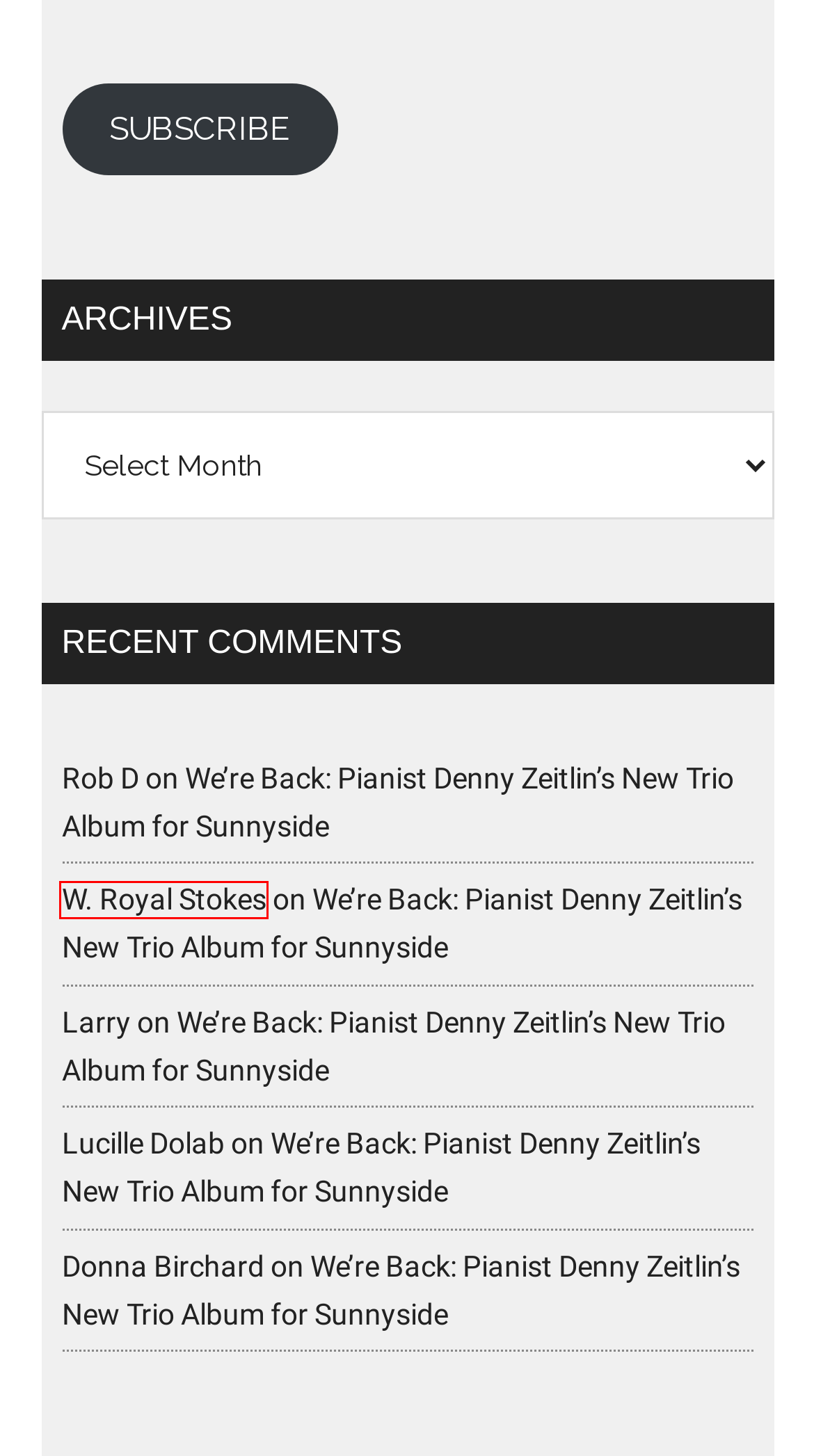Look at the screenshot of a webpage where a red rectangle bounding box is present. Choose the webpage description that best describes the new webpage after clicking the element inside the red bounding box. Here are the candidates:
A. Rifftides  |  Doug Ramsey on Jazz and other matters…
B. Doug Ramsey  |  Rifftides
C. W. Royal Stokes
D. Weekend Extra: Wilson & Nash Play Gillespie  |  Rifftides
E. Our Friend Dizzy  |  Rifftides
F. Weekend Extra: Dizzy Gillespie & Red Mitchell  |  Rifftides
G. Dizzy Gillespie And “Brother K”  |  Rifftides
H. We’re Back: Pianist Denny Zeitlin’s New Trio Album for Sunnyside  |  Rifftides

C